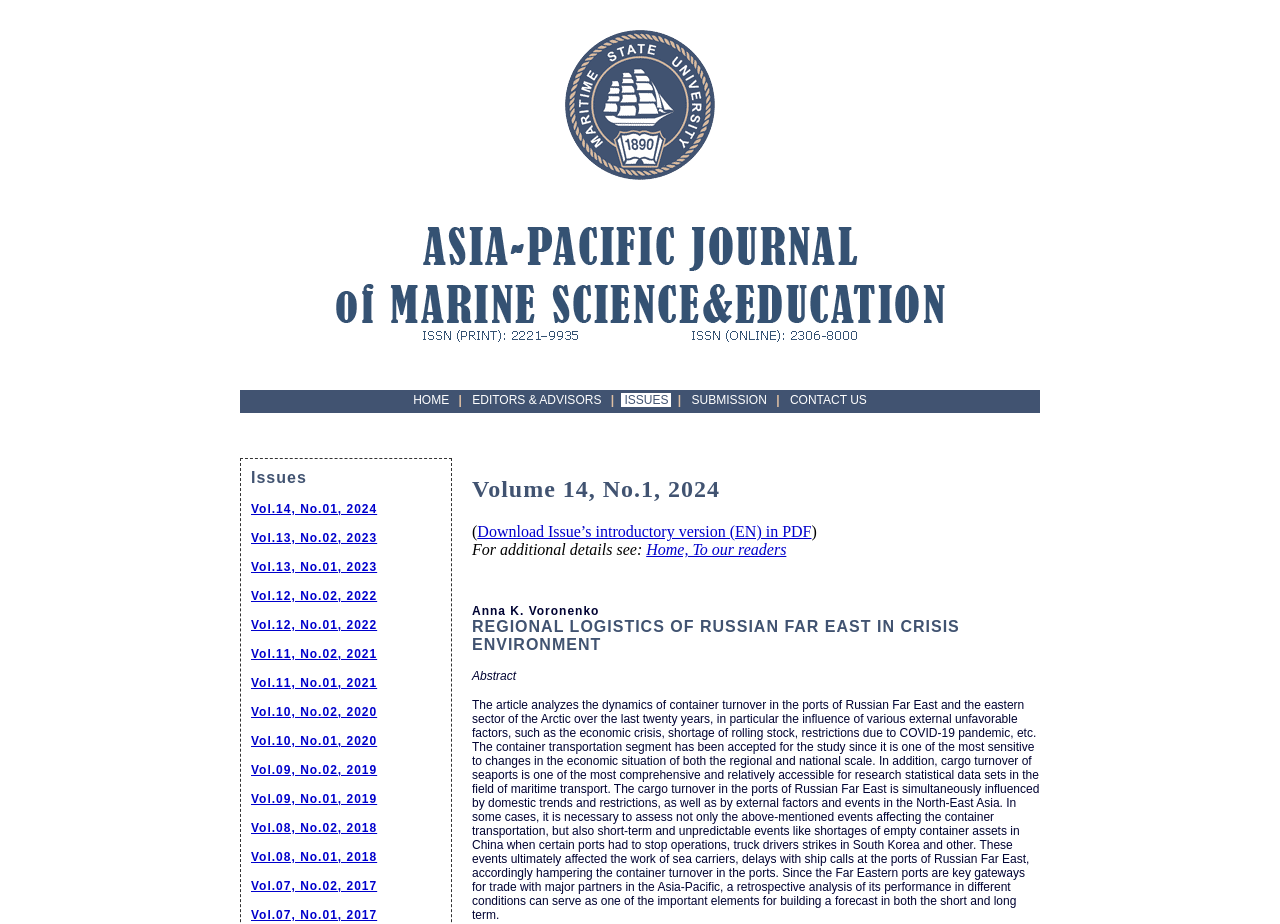Please identify the bounding box coordinates of where to click in order to follow the instruction: "View the Vol.14, No.01, 2024 issue".

[0.196, 0.543, 0.295, 0.558]